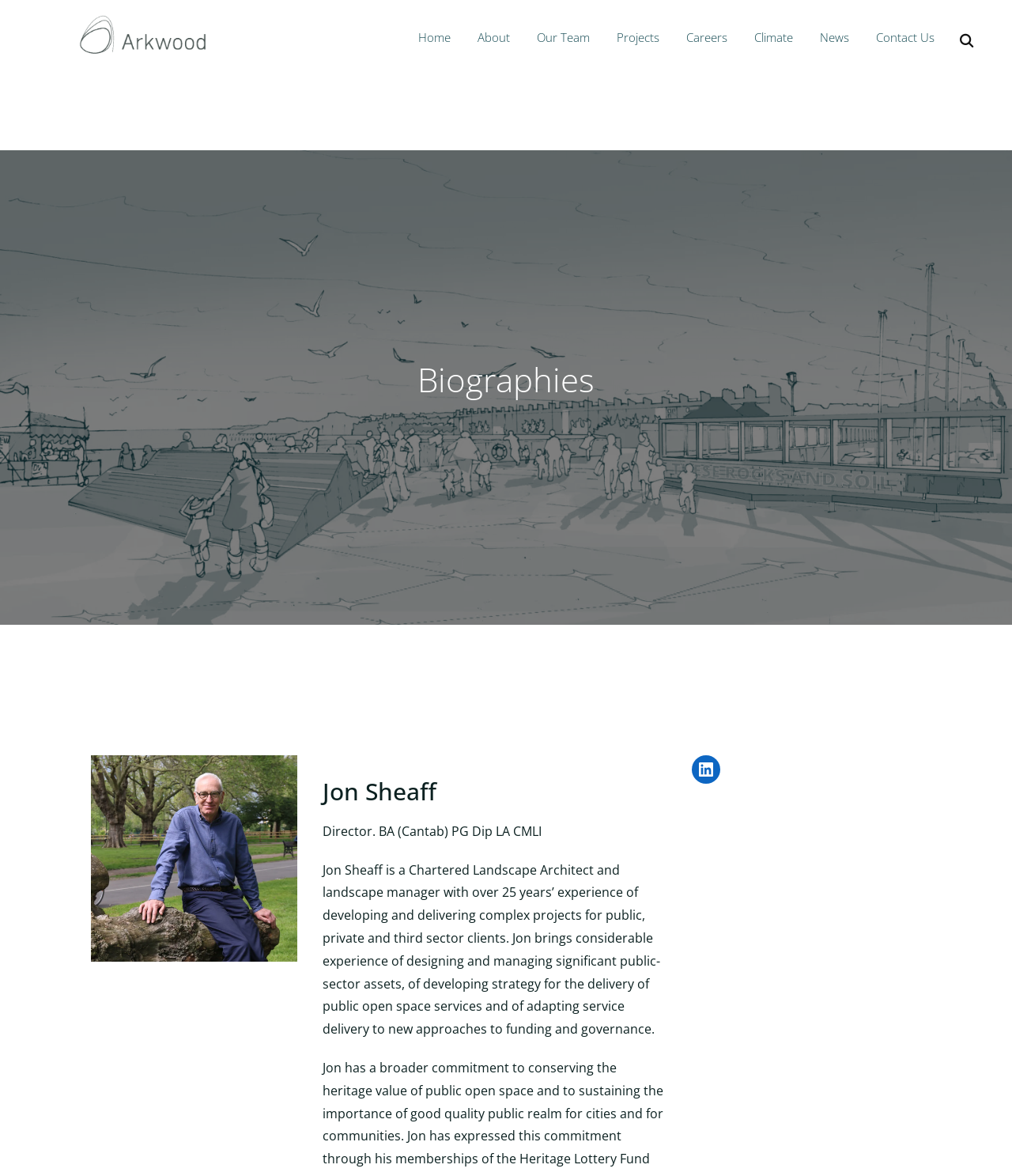Identify the bounding box coordinates of the region I need to click to complete this instruction: "View events and programs".

None